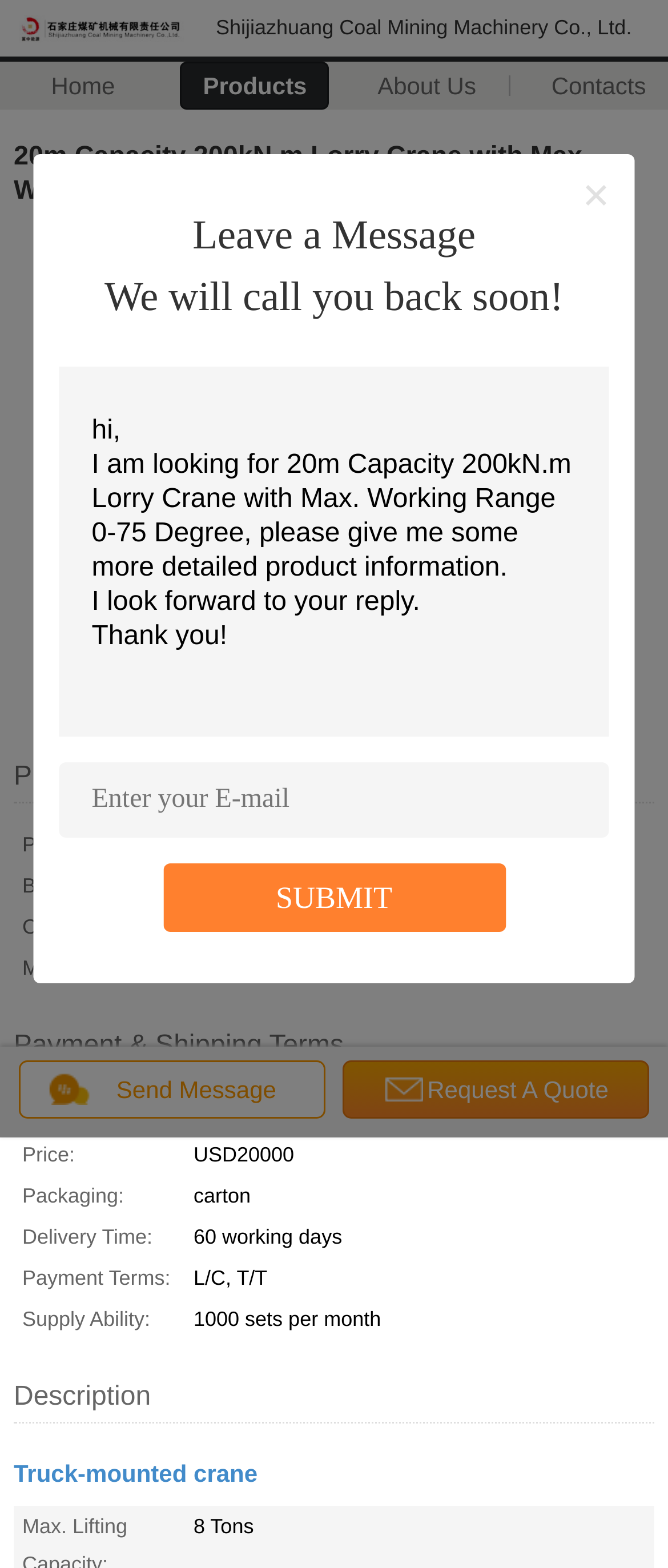What is the minimum order quantity?
Answer the question with detailed information derived from the image.

I found the minimum order quantity by looking at the table under 'Payment & Shipping Terms' section, where it lists the payment and shipping details. The row with 'Min Order:' as the header has '1 set' as the corresponding value.